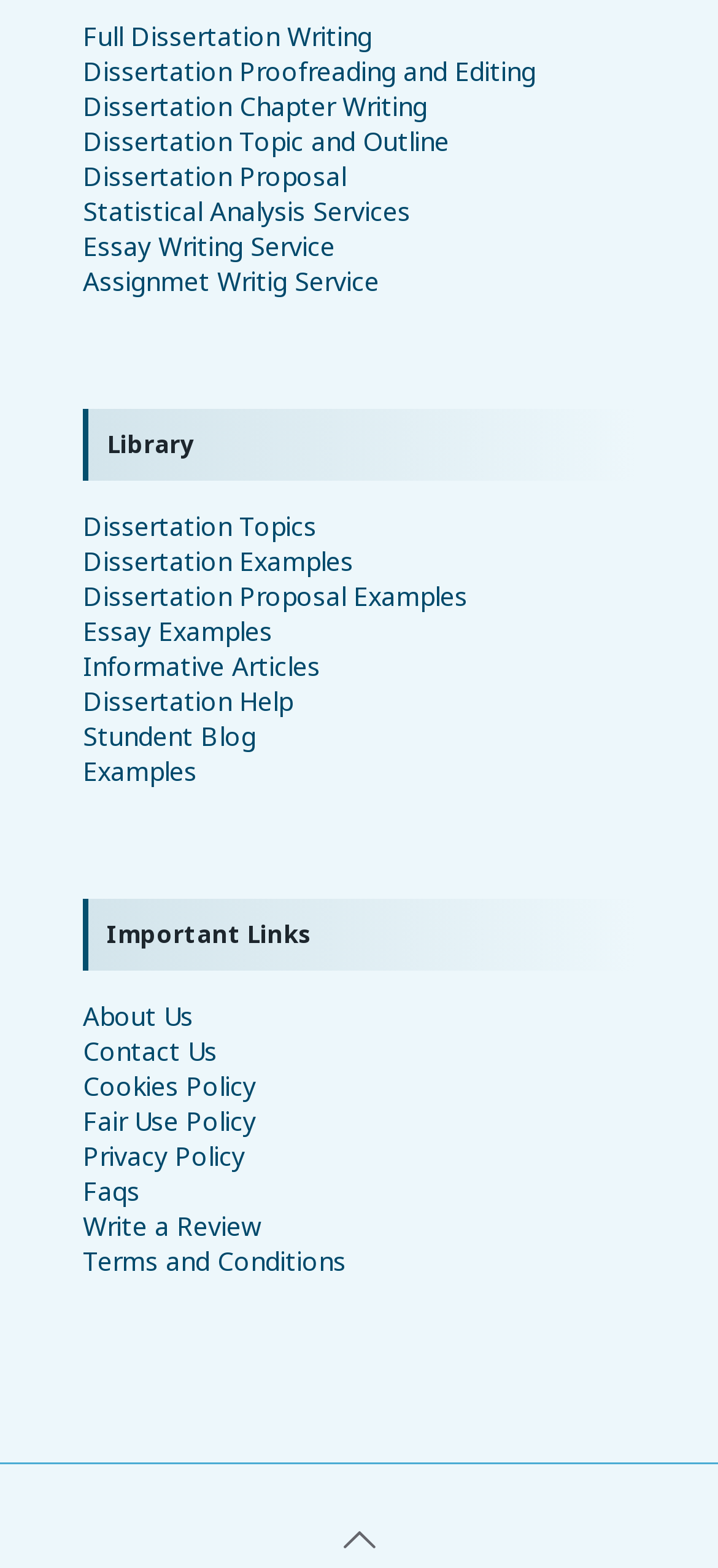Please respond to the question with a concise word or phrase:
What is the 'Student Blog' about?

Student-related topics